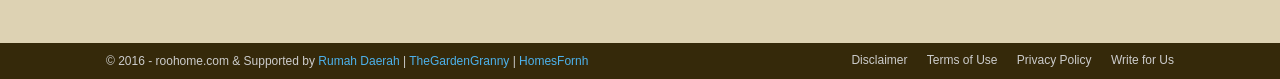What is the supported website?
Answer the question with a thorough and detailed explanation.

I found a static text element at the bottom of the webpage with the text '© 2016 - roohome.com & Supported by Rumah Daerah'. This indicates that the website roohome.com is supported by Rumah Daerah.